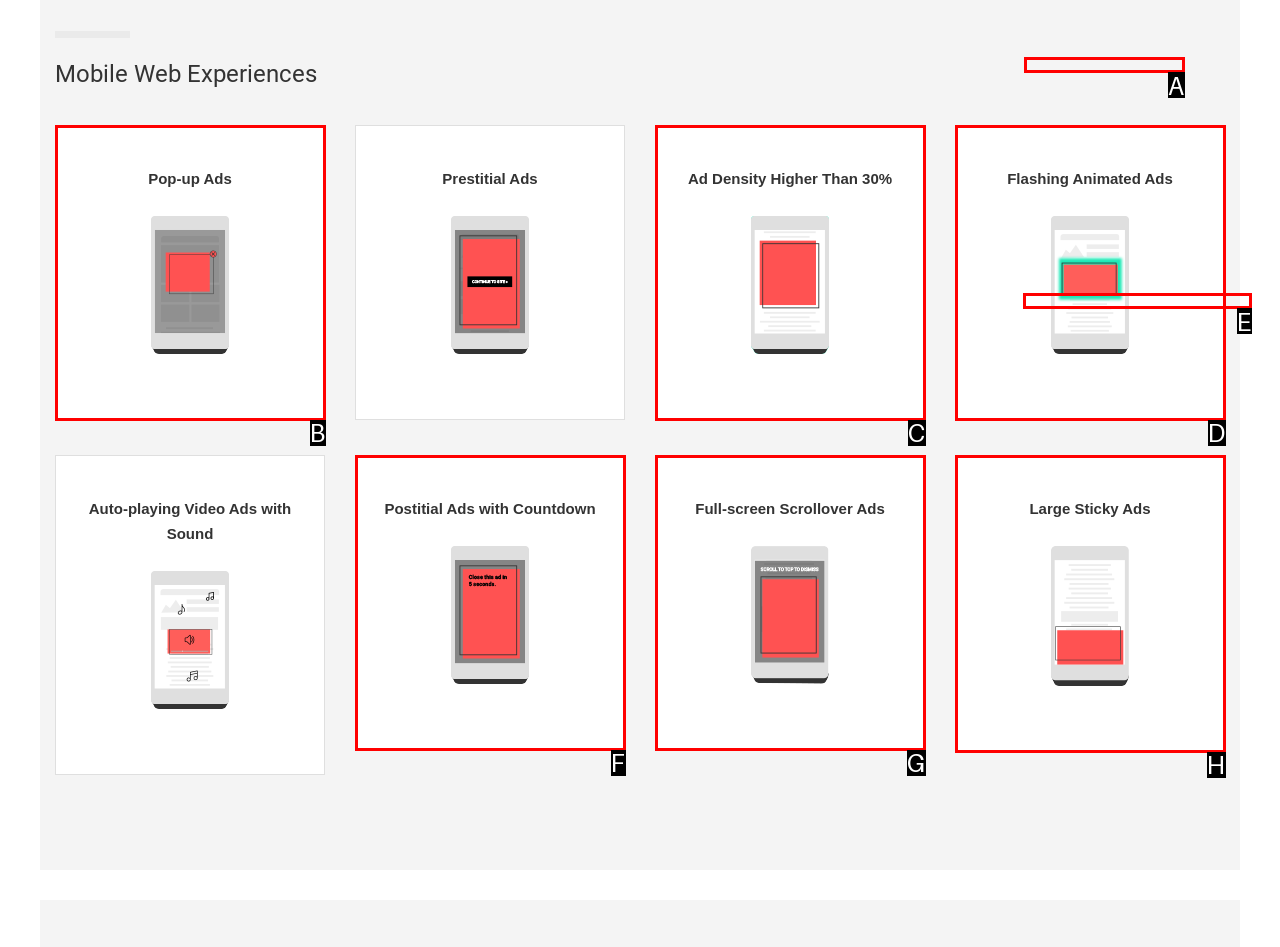Pick the right letter to click to achieve the task: Click on 'La Gazette de la Grande Ile'
Answer with the letter of the correct option directly.

A